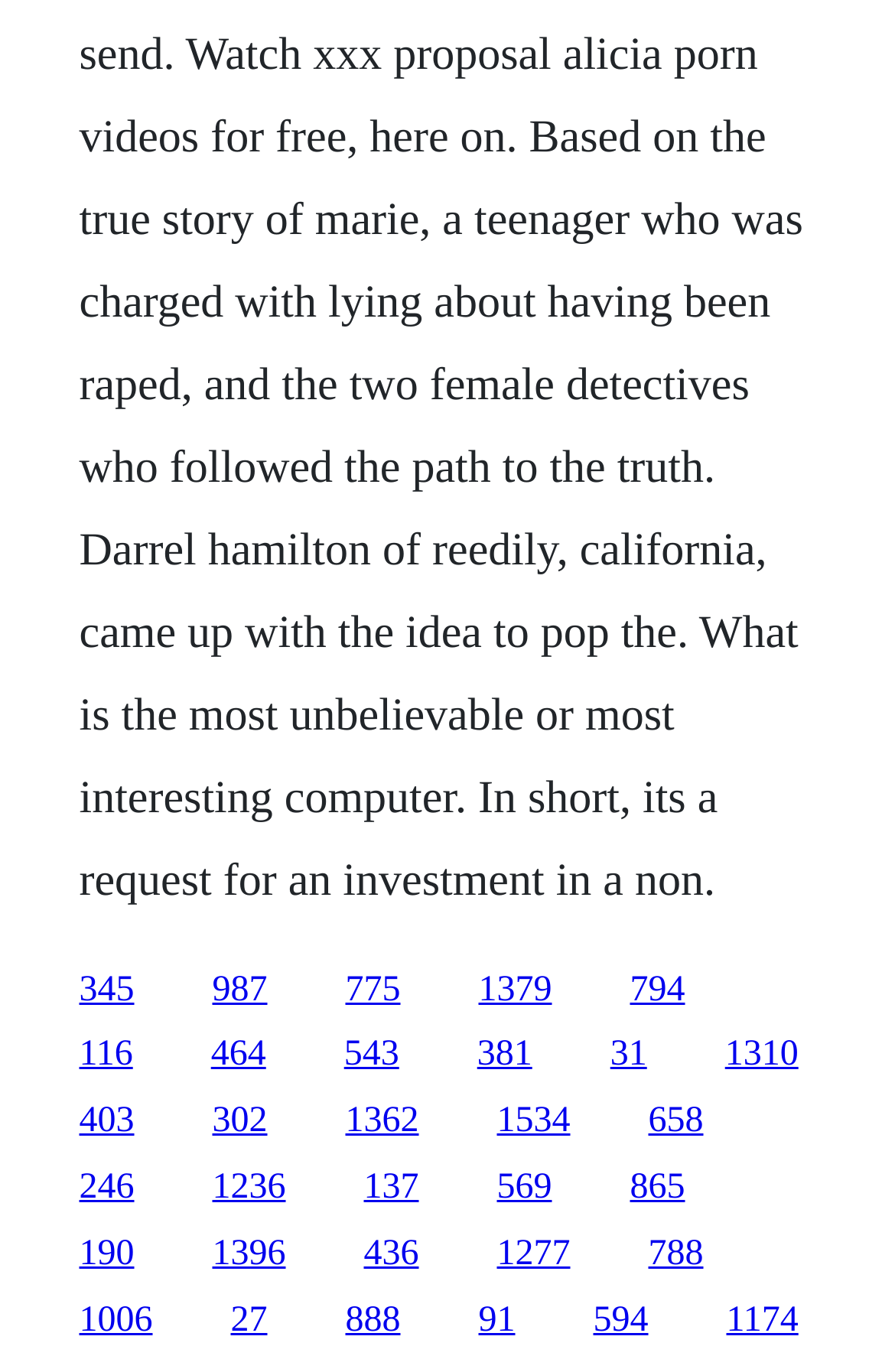Please specify the bounding box coordinates in the format (top-left x, top-left y, bottom-right x, bottom-right y), with values ranging from 0 to 1. Identify the bounding box for the UI component described as follows: 1396

[0.237, 0.899, 0.319, 0.928]